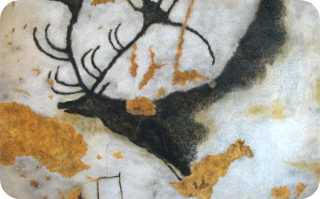What is the significance of animals in prehistoric life?
Answer the question with just one word or phrase using the image.

Important